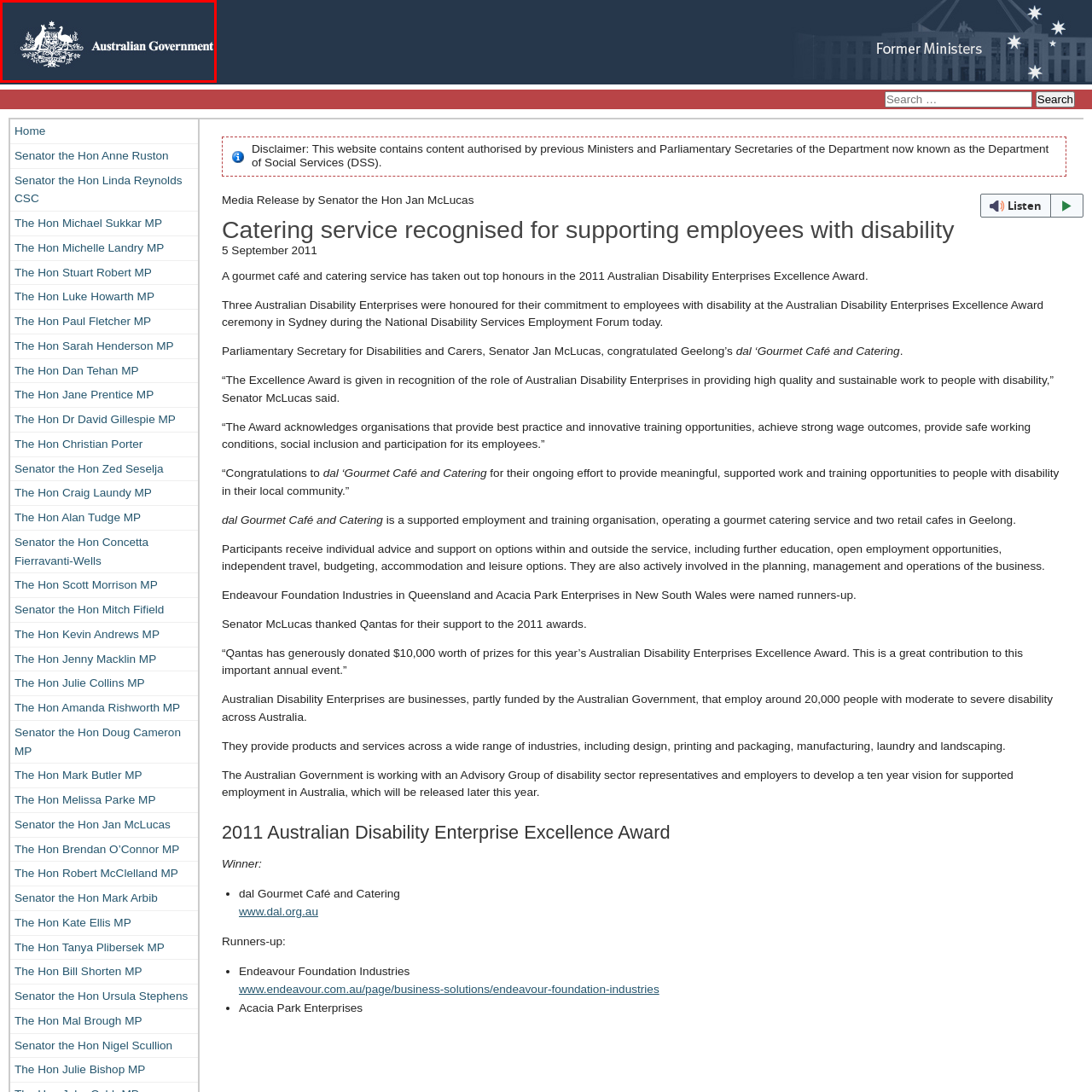Elaborate on the contents of the image marked by the red border.

The image showcases the logo of the Australian Government, prominently featuring iconic Australian symbols such as kangaroos and emus. The logo is set against a dark blue background, providing a strong contrast that emphasizes the government’s branding. The text "Australian Government" is displayed in a clear, modern font, reflecting the official and authoritative nature of the institution. This emblem is often used in communications and publications to represent government initiatives and services across Australia, particularly in contexts involving public policy and social services, such as the promotion of supported employment for individuals with disabilities.